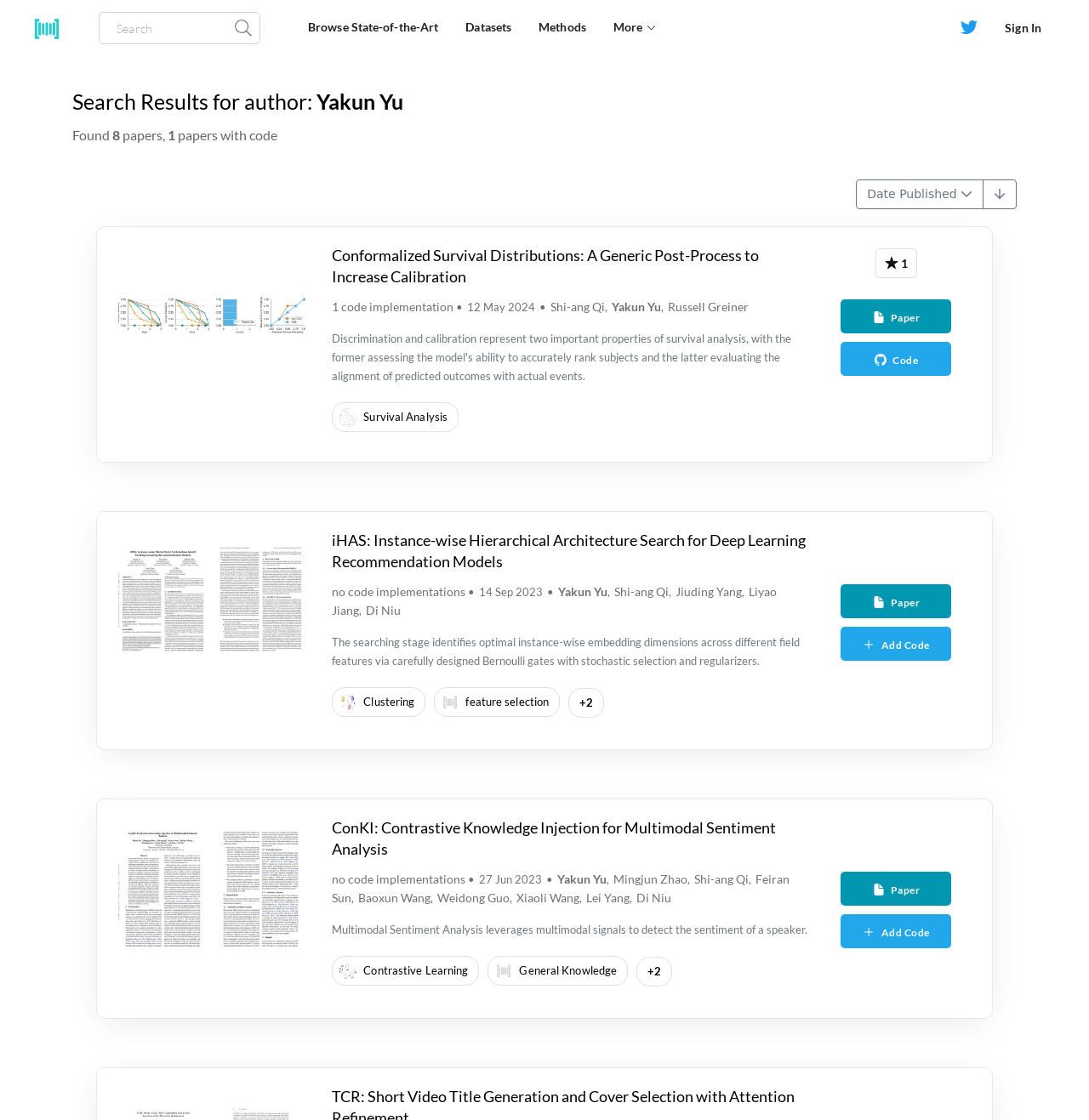How many papers are found for the author Yakun Yu?
Look at the screenshot and give a one-word or phrase answer.

8